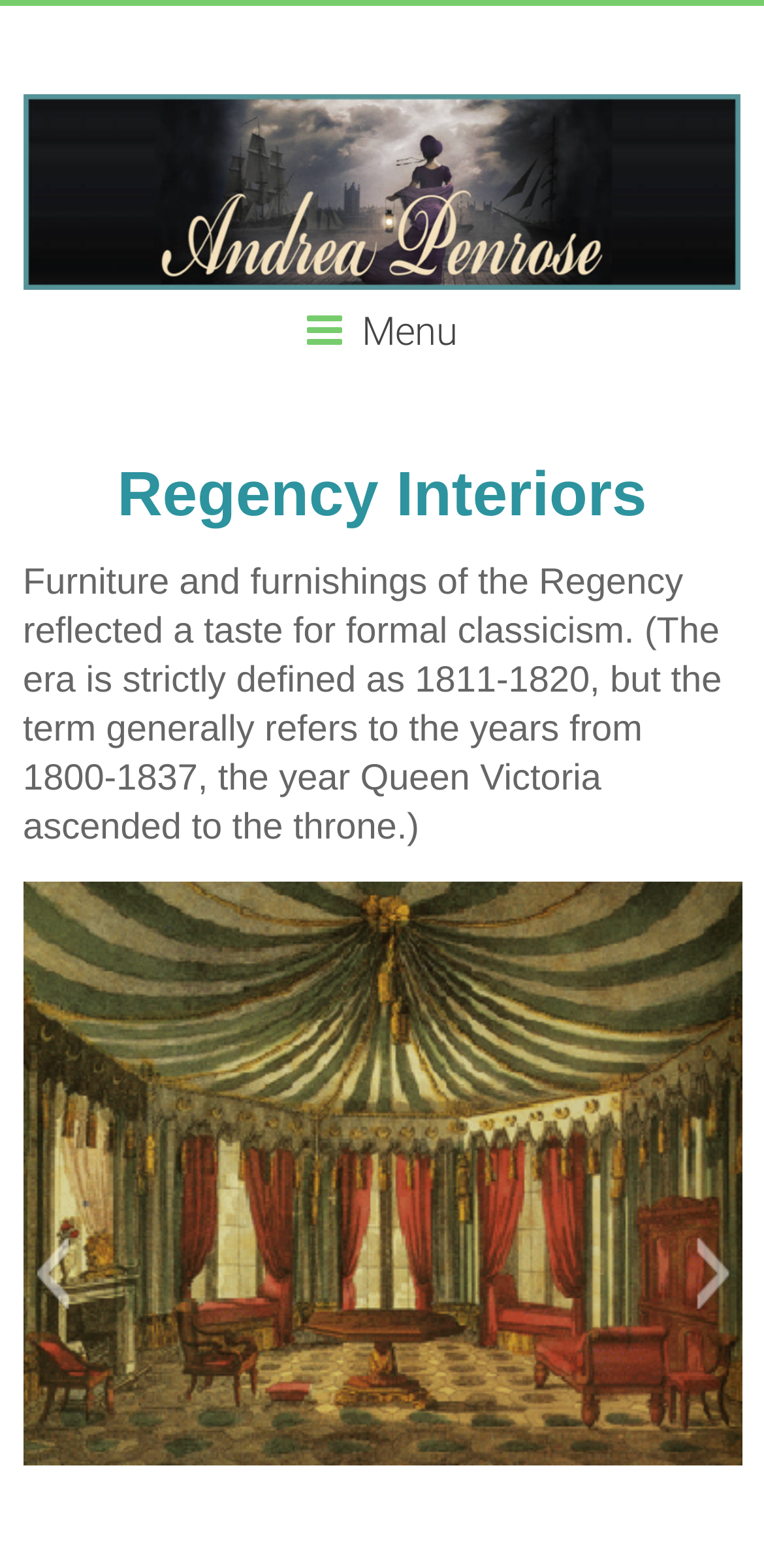What is the main topic of this webpage?
From the image, respond with a single word or phrase.

Regency Interiors